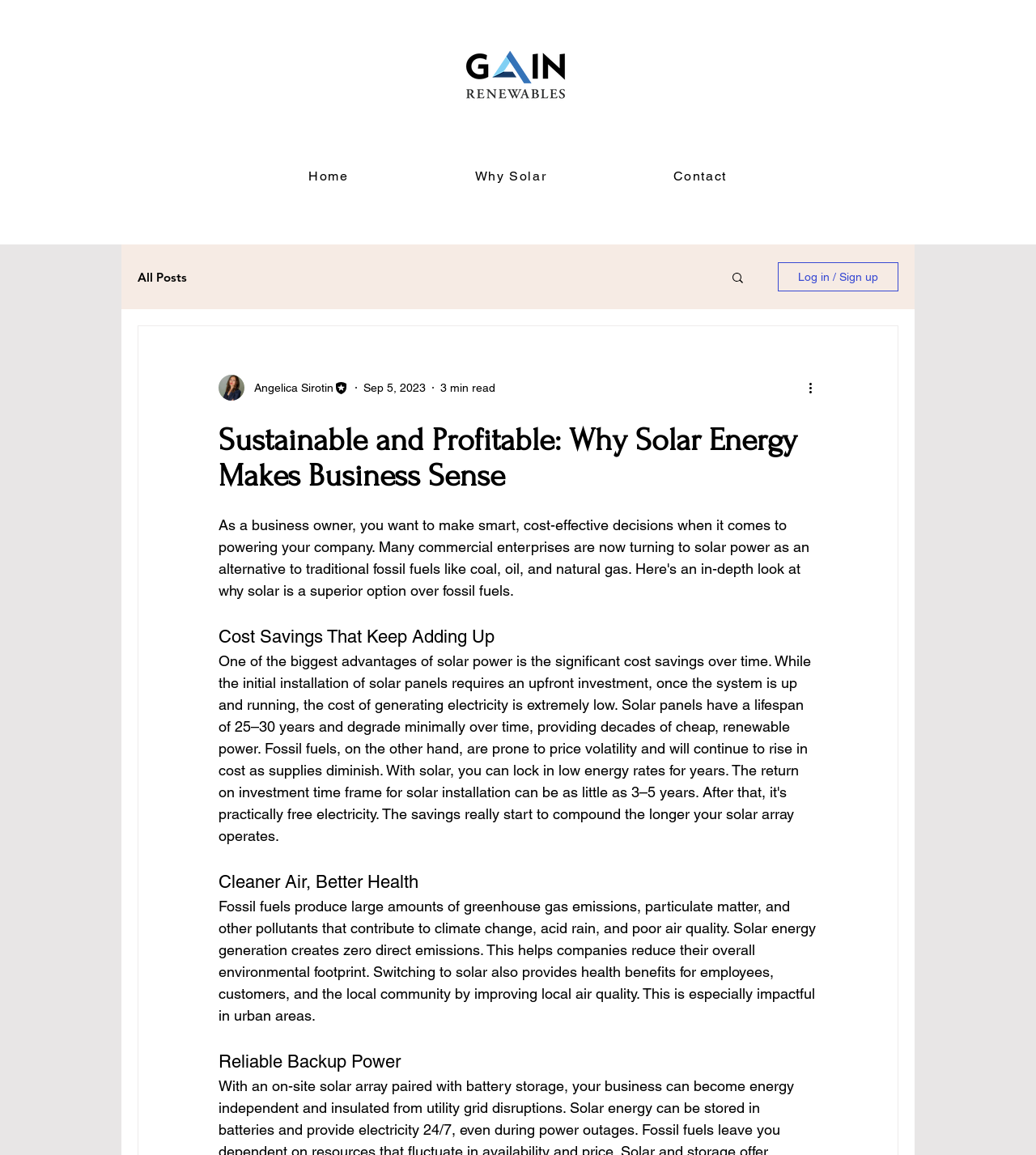Provide a brief response in the form of a single word or phrase:
What is the author's occupation?

Editor